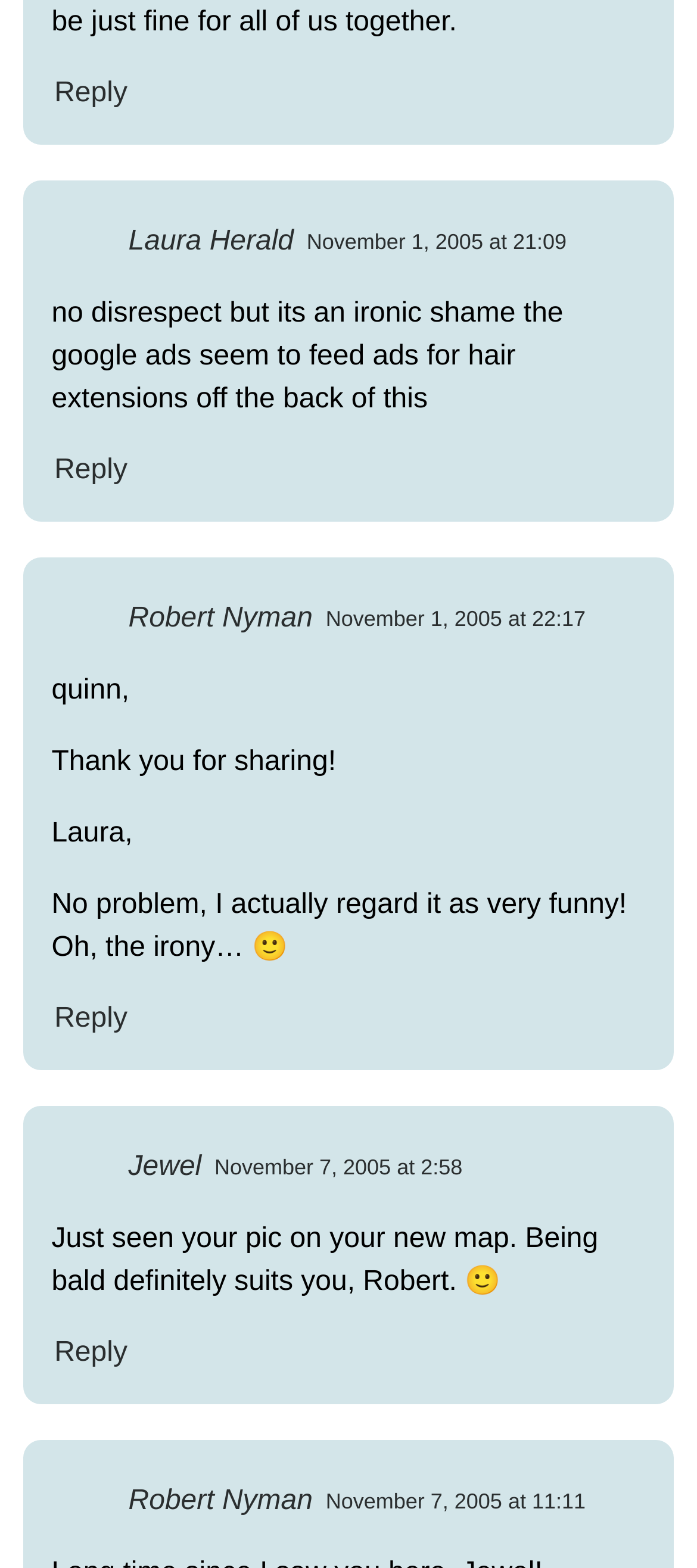What is the tone of Laura Herald's comment? Observe the screenshot and provide a one-word or short phrase answer.

Humorous